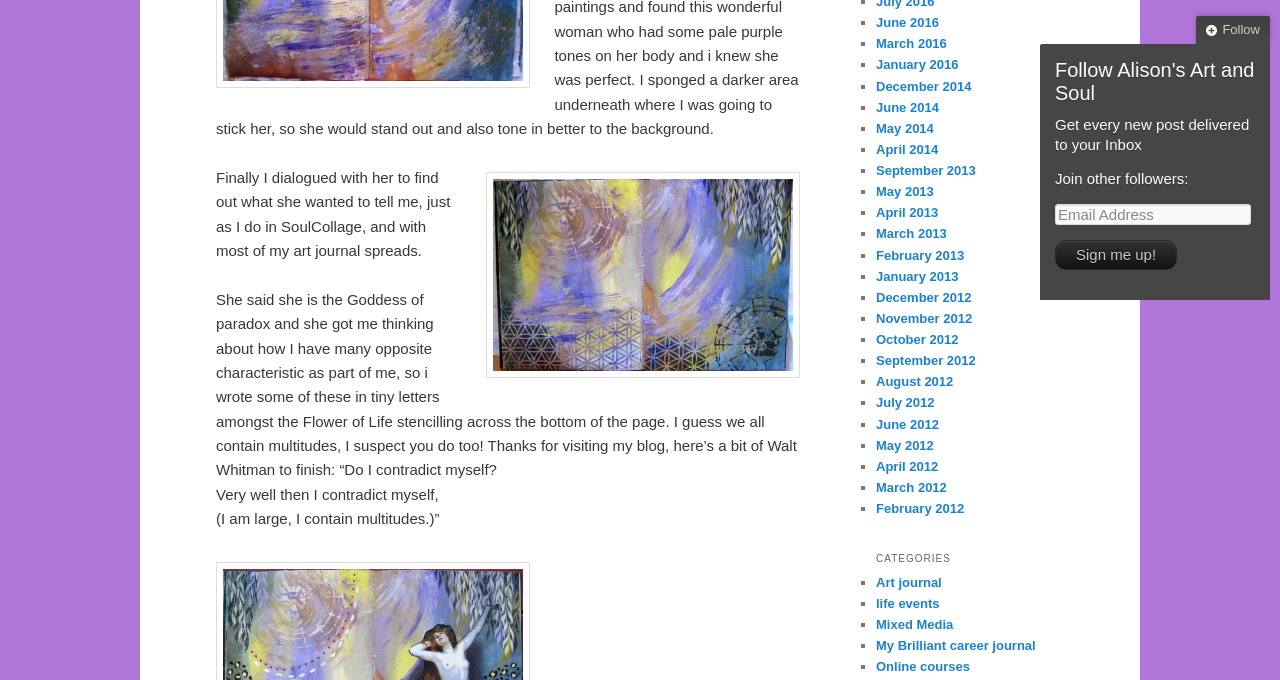Identify the bounding box coordinates of the clickable region required to complete the instruction: "Enter email address". The coordinates should be given as four float numbers within the range of 0 and 1, i.e., [left, top, right, bottom].

[0.824, 0.299, 0.977, 0.33]